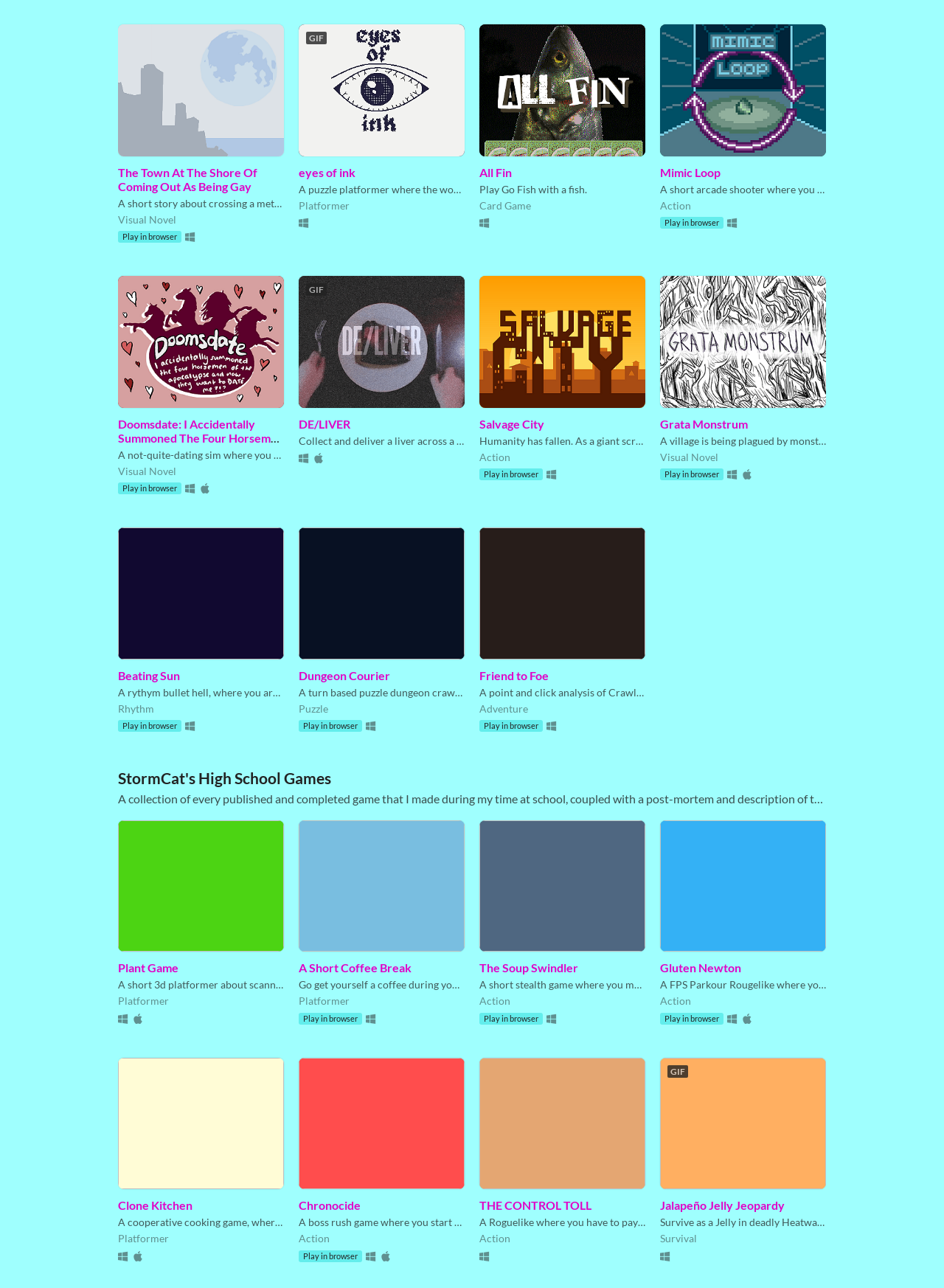Find the bounding box coordinates of the area to click in order to follow the instruction: "Play Beating Sun".

[0.125, 0.519, 0.191, 0.53]